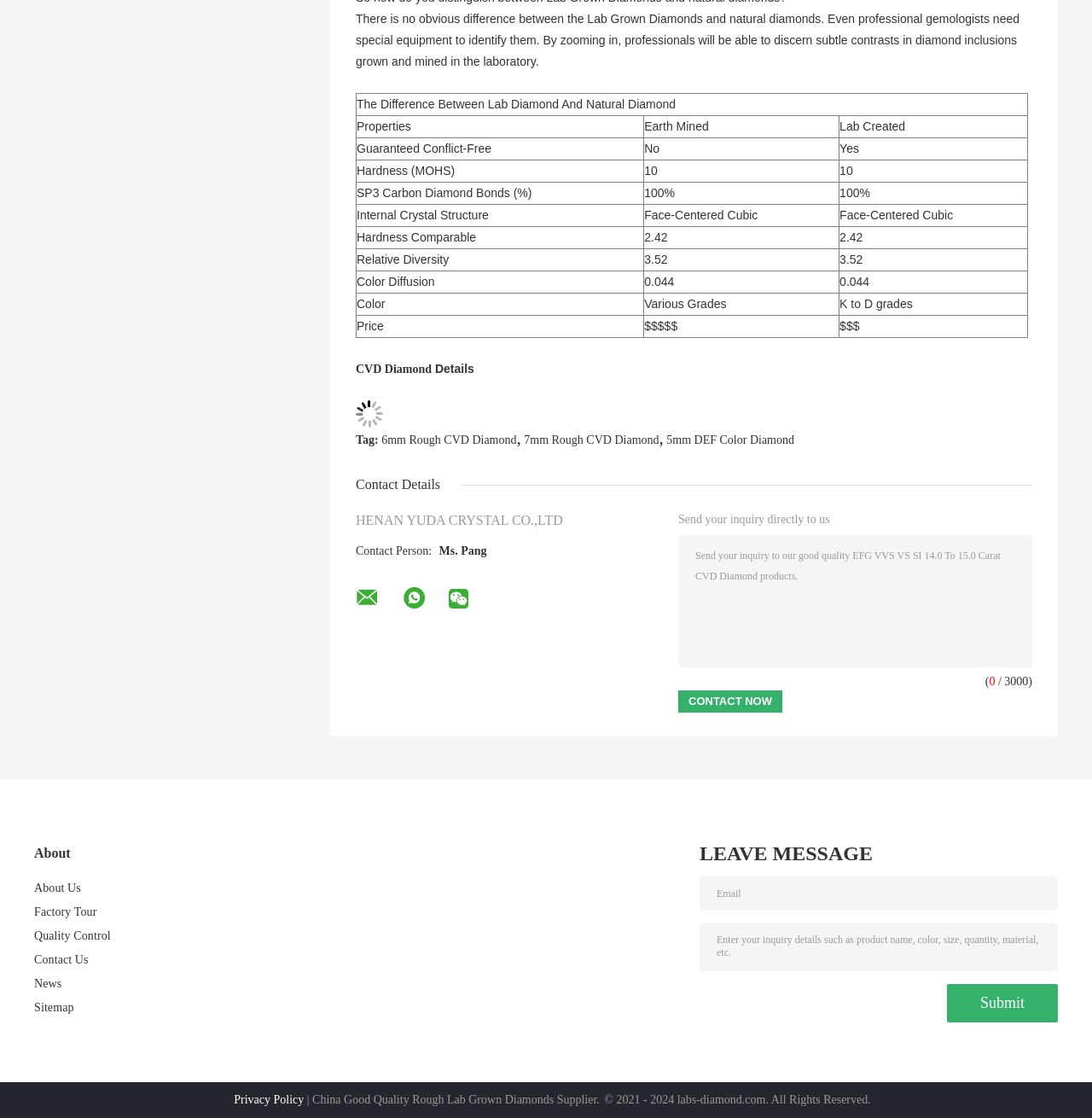Determine the bounding box coordinates for the area you should click to complete the following instruction: "Click the 'Send Inquiry Now' button".

None